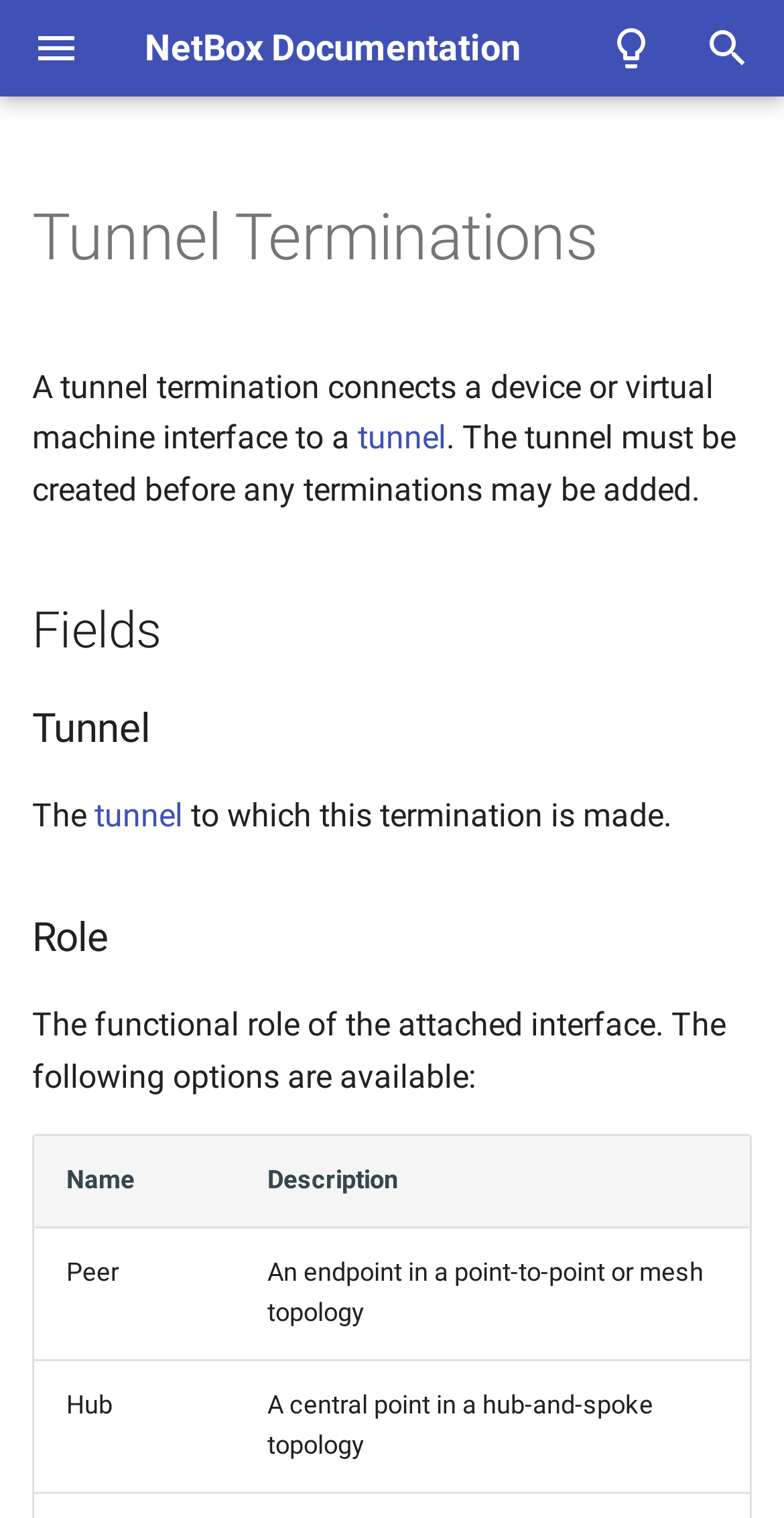What is the name of the documentation?
By examining the image, provide a one-word or phrase answer.

NetBox Documentation